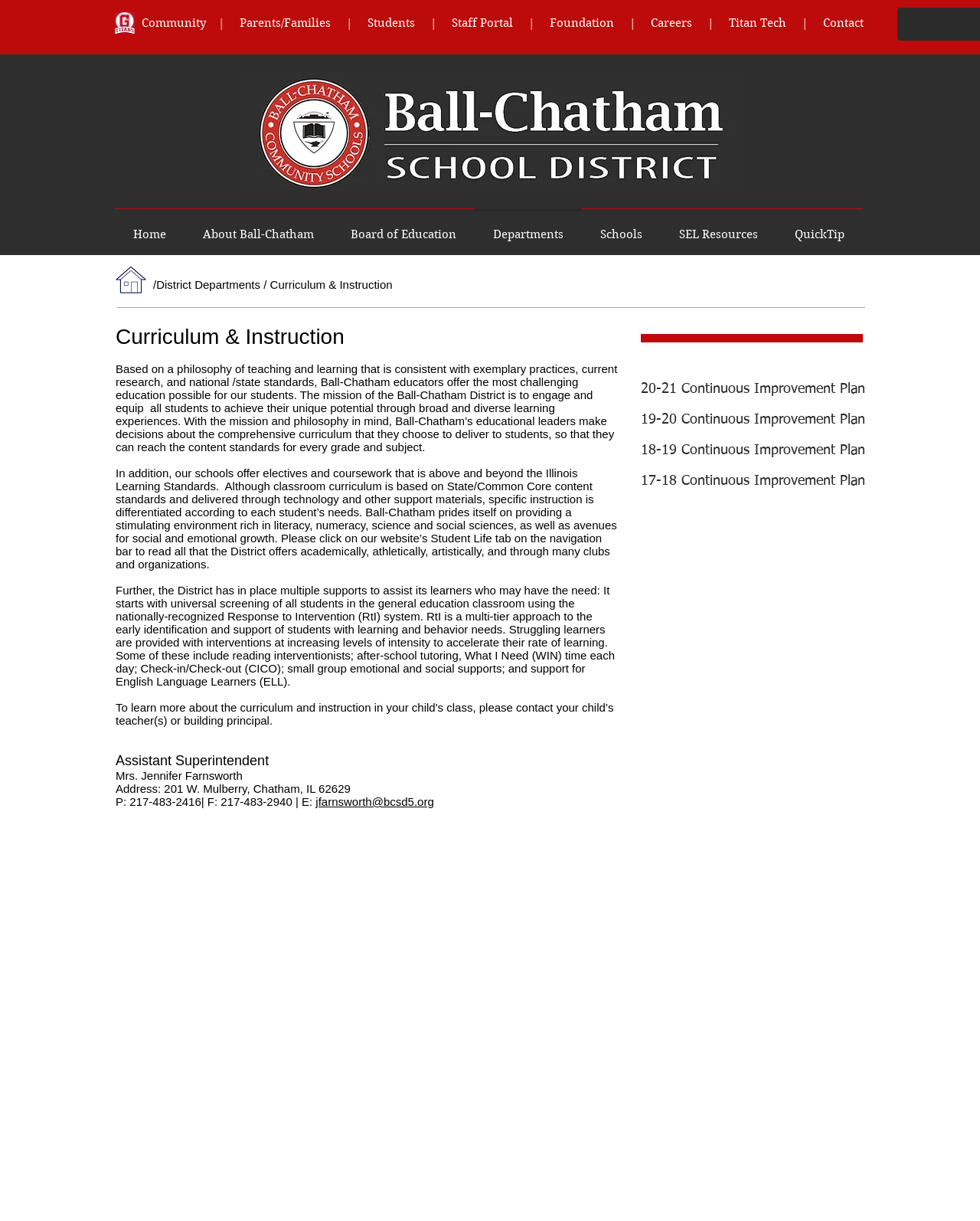Determine the bounding box of the UI component based on this description: "Titan Tech". The bounding box coordinates should be four float values between 0 and 1, i.e., [left, top, right, bottom].

[0.744, 0.013, 0.802, 0.024]